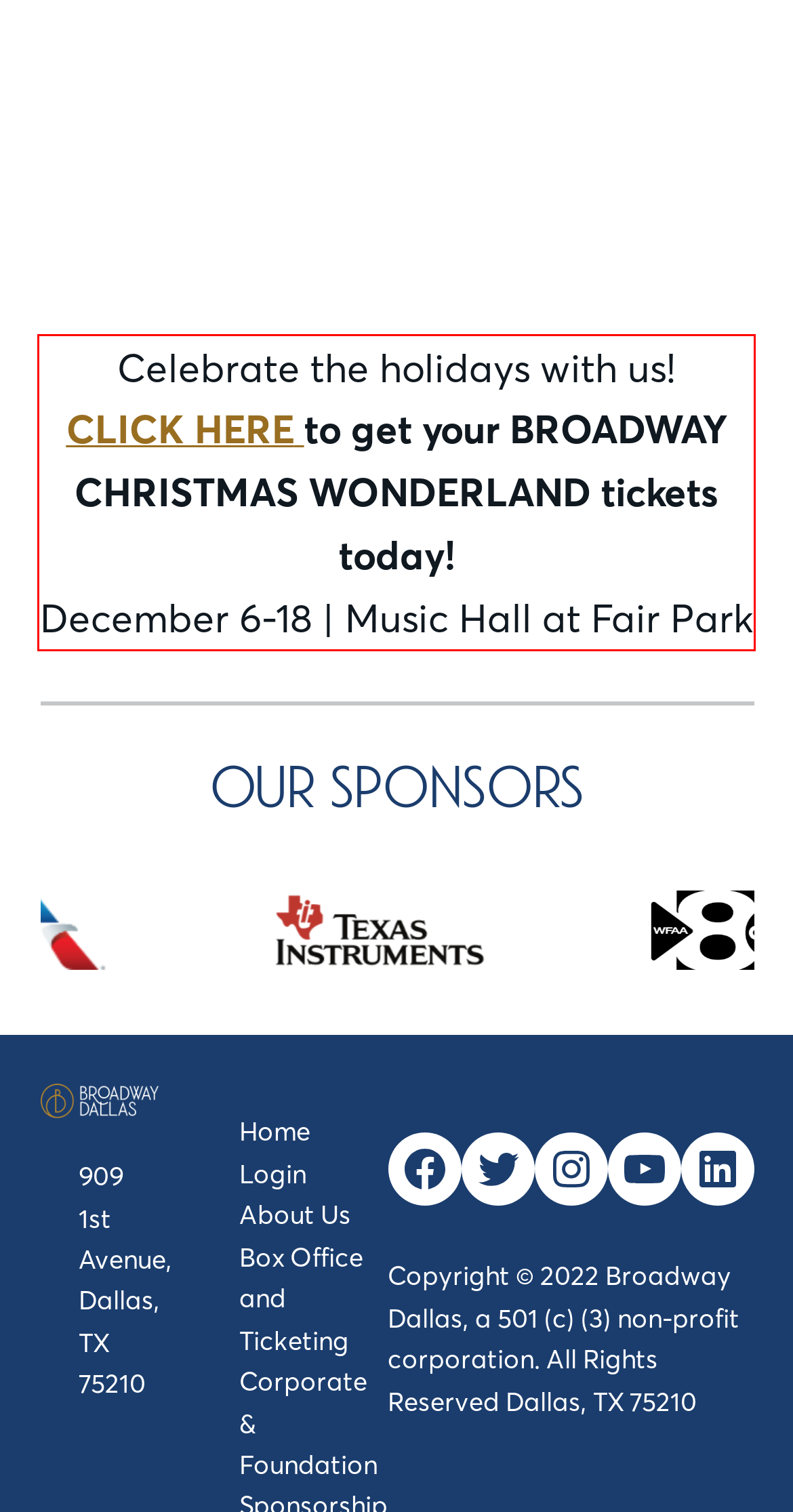You have a screenshot of a webpage with a red bounding box. Use OCR to generate the text contained within this red rectangle.

Celebrate the holidays with us! CLICK HERE to get your BROADWAY CHRISTMAS WONDERLAND tickets today! December 6-18 | Music Hall at Fair Park